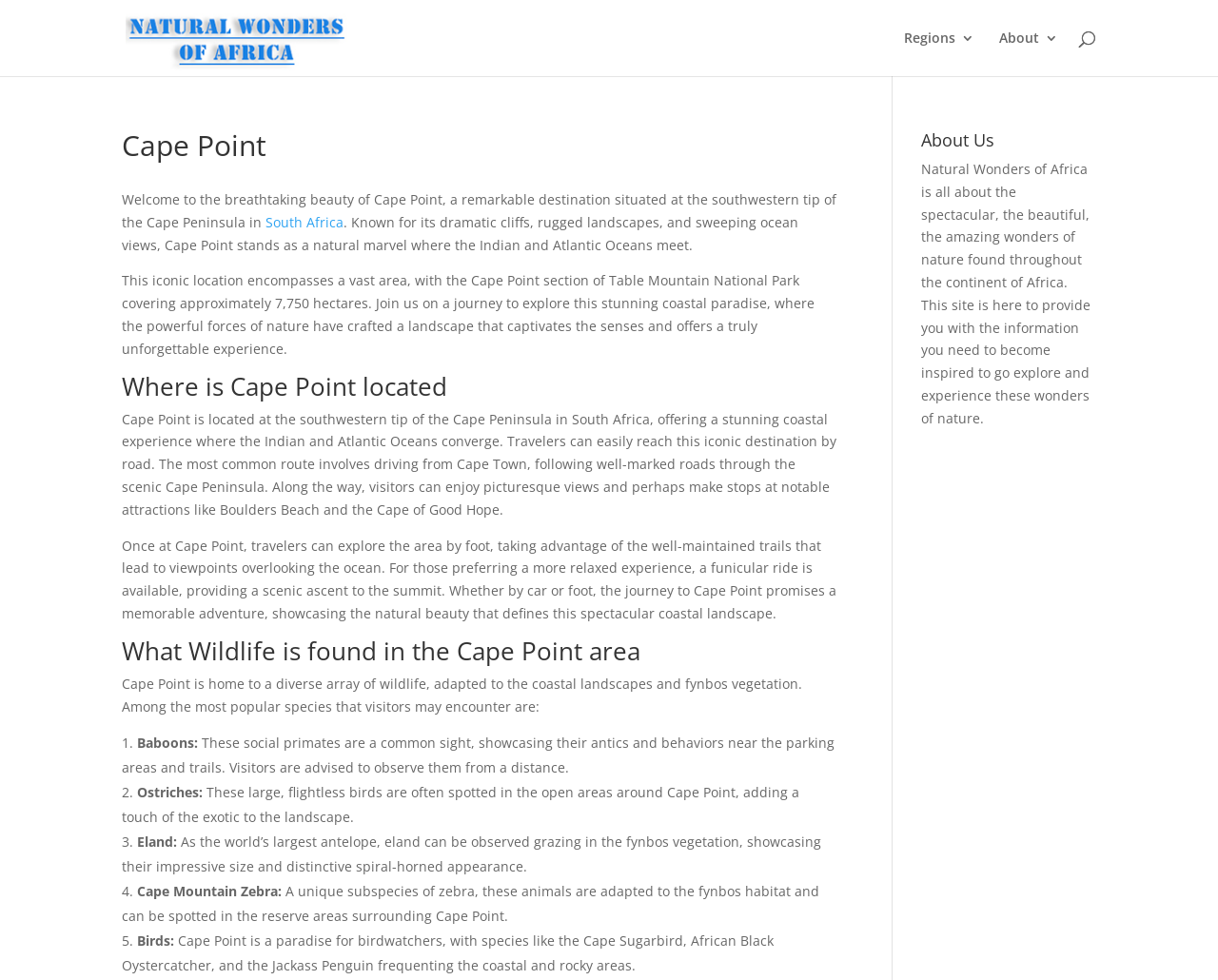Answer the question in one word or a short phrase:
What is the size of the Cape Point section of Table Mountain National Park?

7,750 hectares